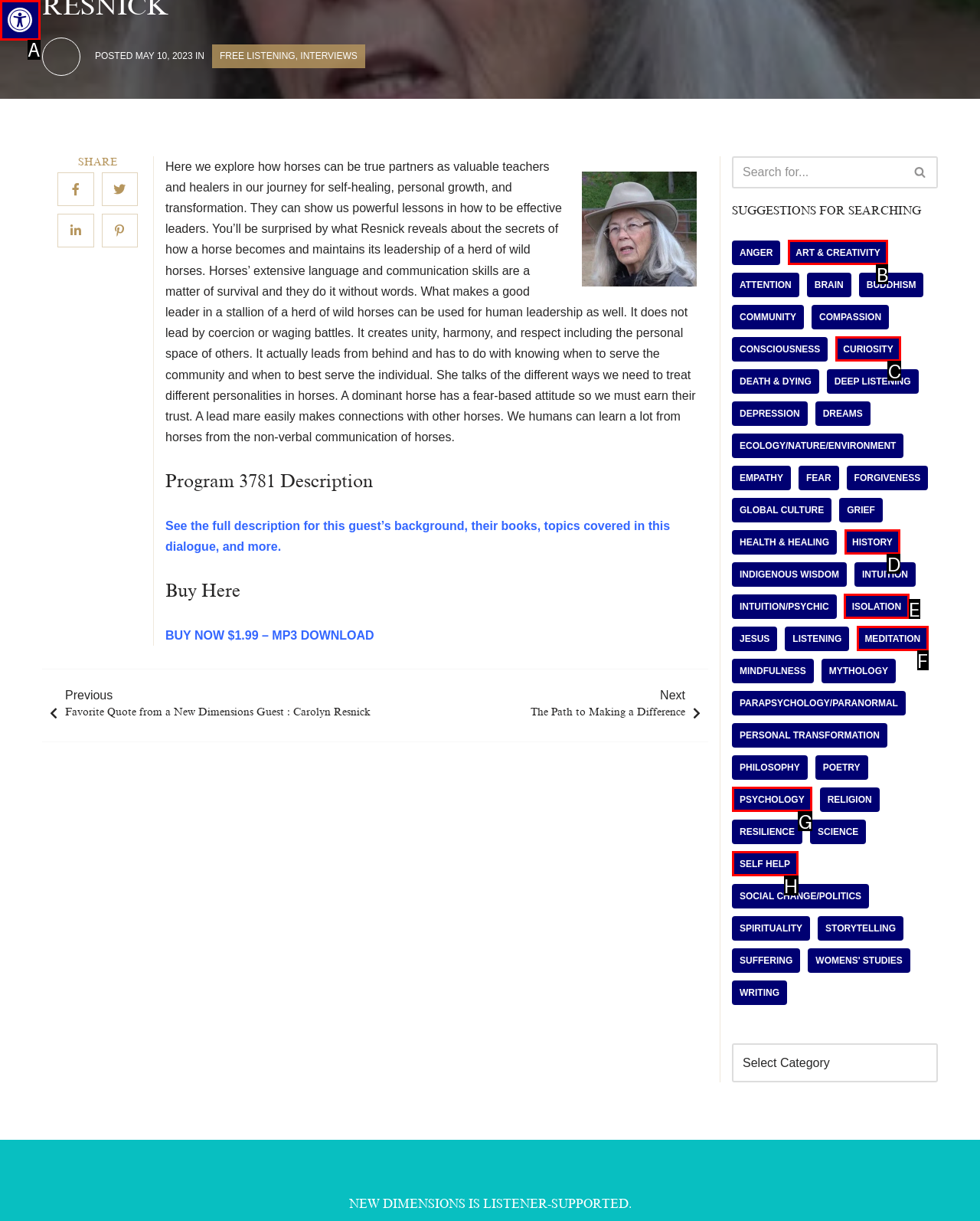Match the element description: Open toolbar Accessibility Tools to the correct HTML element. Answer with the letter of the selected option.

A